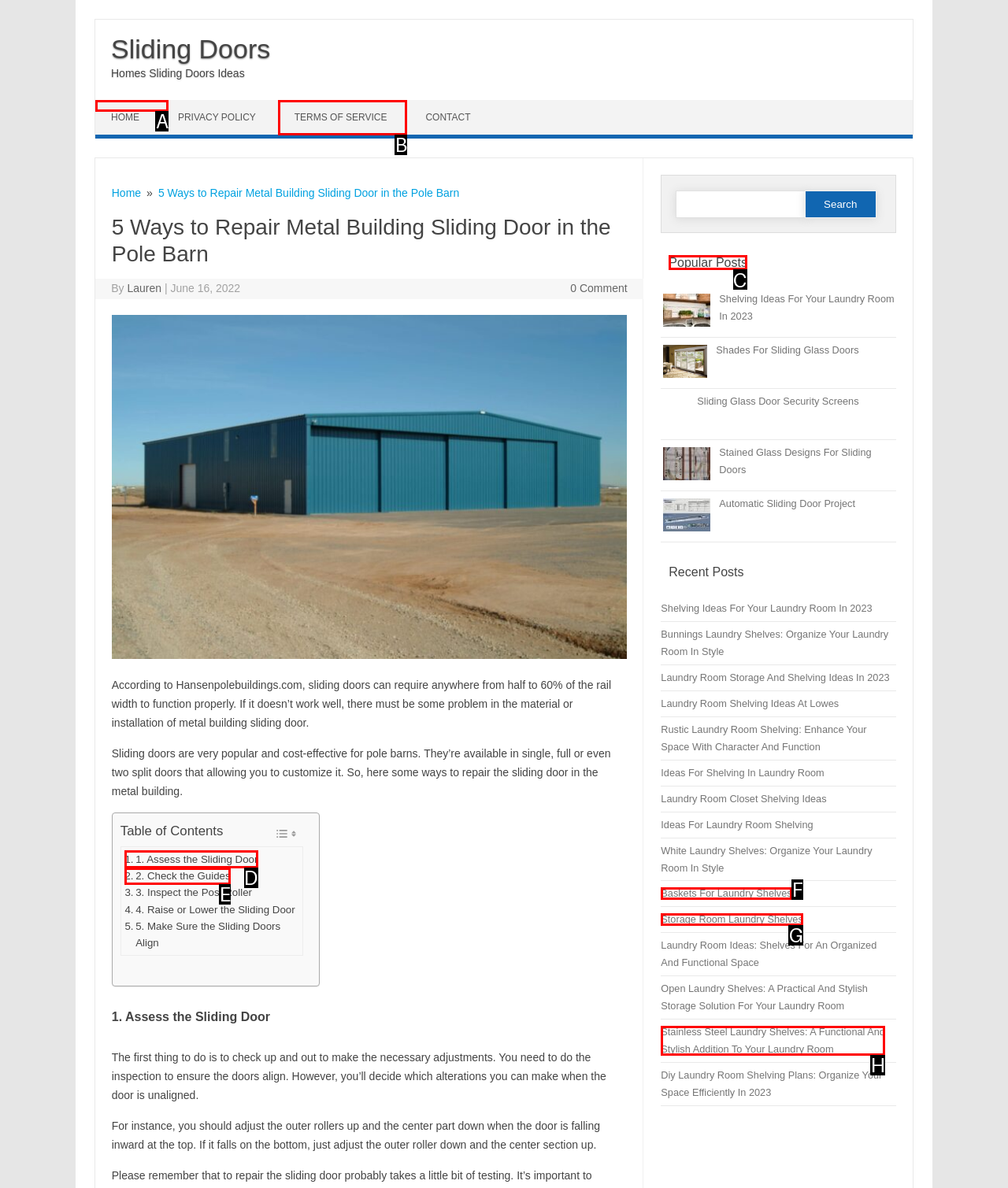Determine the letter of the element to click to accomplish this task: Check the 'Popular Posts' section. Respond with the letter.

C